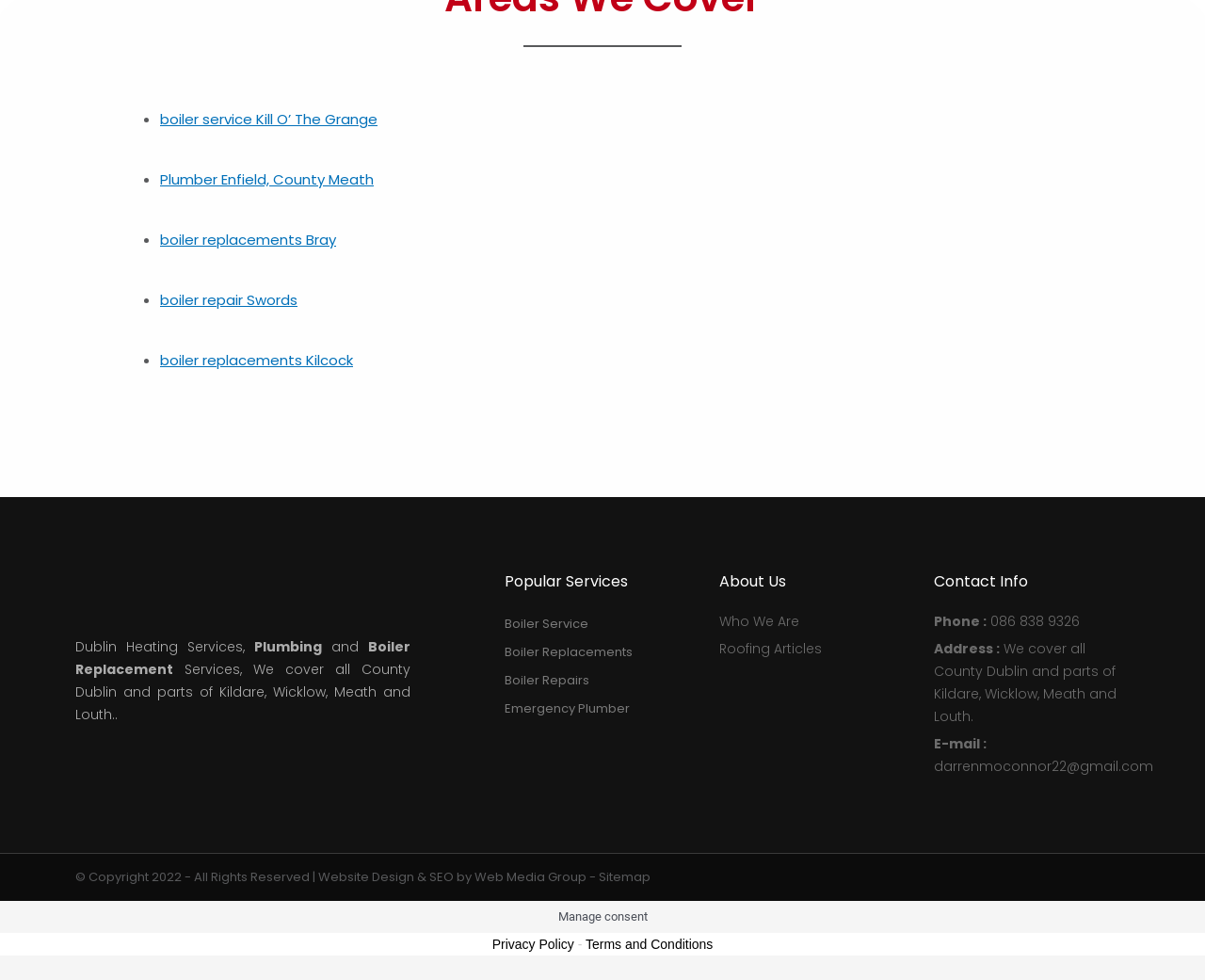Determine the bounding box coordinates for the area that needs to be clicked to fulfill this task: "go to bathrooms experts footer". The coordinates must be given as four float numbers between 0 and 1, i.e., [left, top, right, bottom].

[0.062, 0.584, 0.177, 0.629]